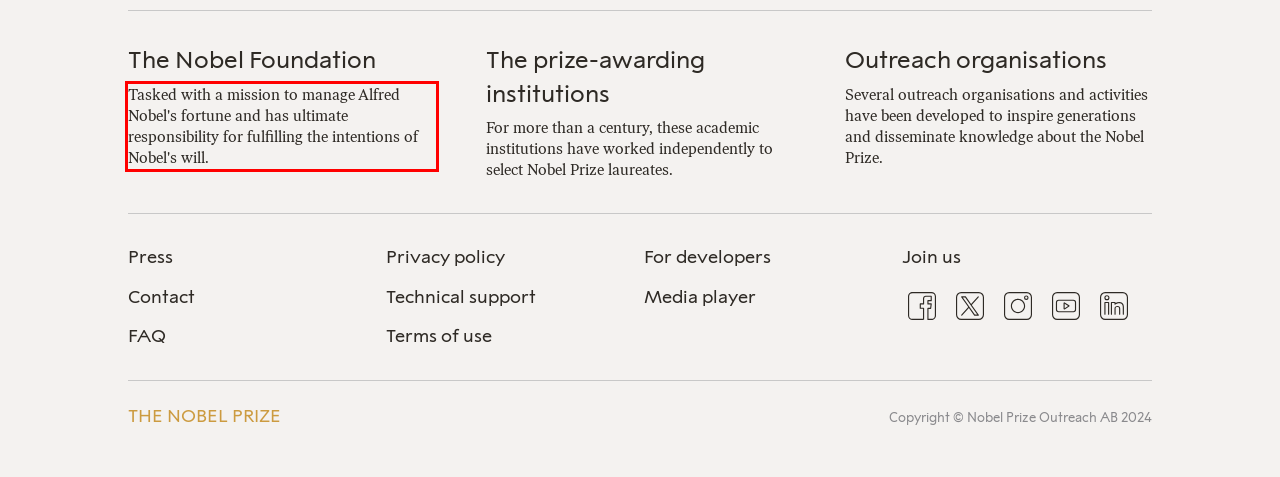Please take the screenshot of the webpage, find the red bounding box, and generate the text content that is within this red bounding box.

Tasked with a mission to manage Alfred Nobel's fortune and has ultimate responsibility for fulfilling the intentions of Nobel's will.